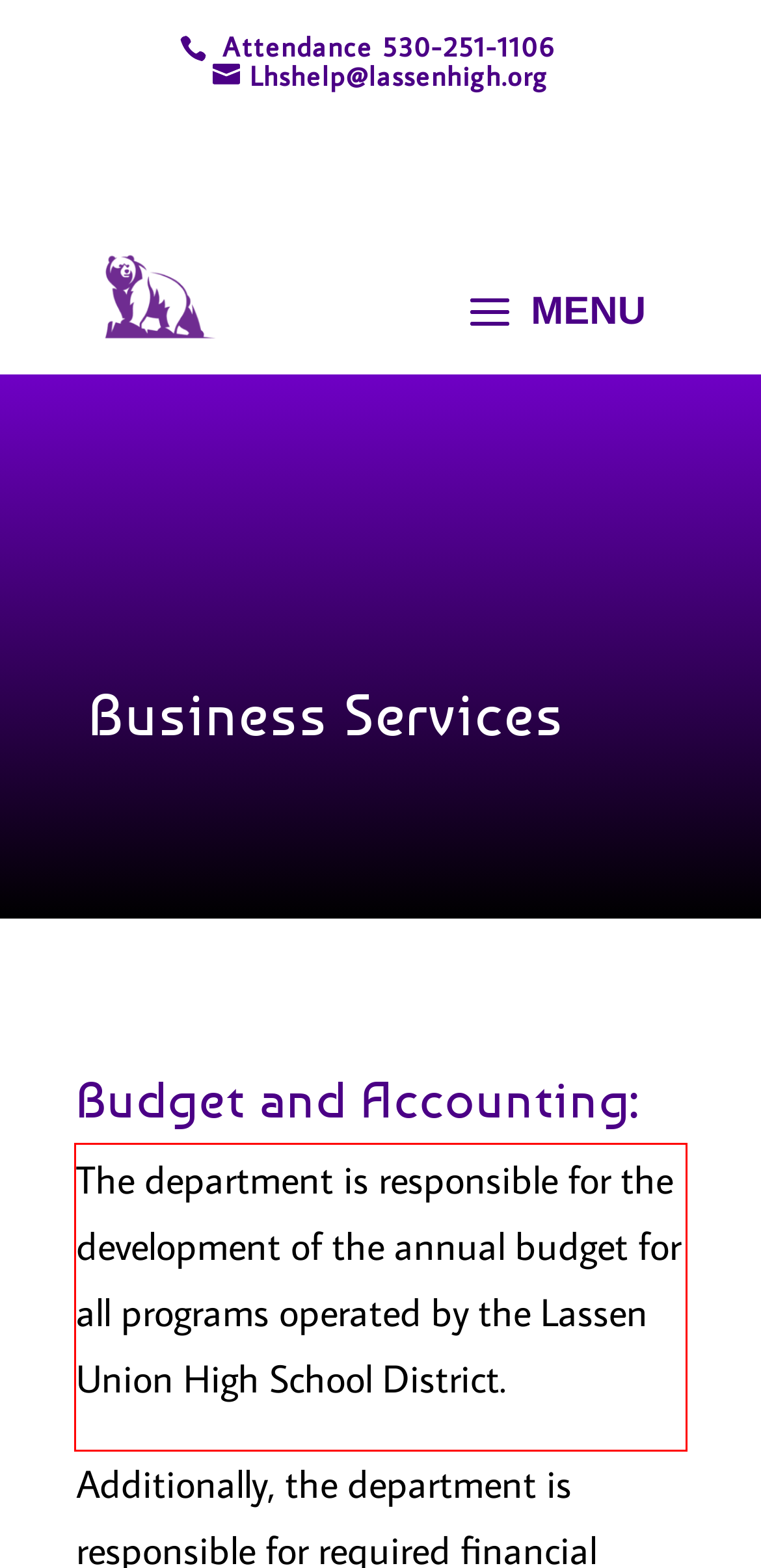You are provided with a webpage screenshot that includes a red rectangle bounding box. Extract the text content from within the bounding box using OCR.

The department is responsible for the development of the annual budget for all programs operated by the Lassen Union High School District.